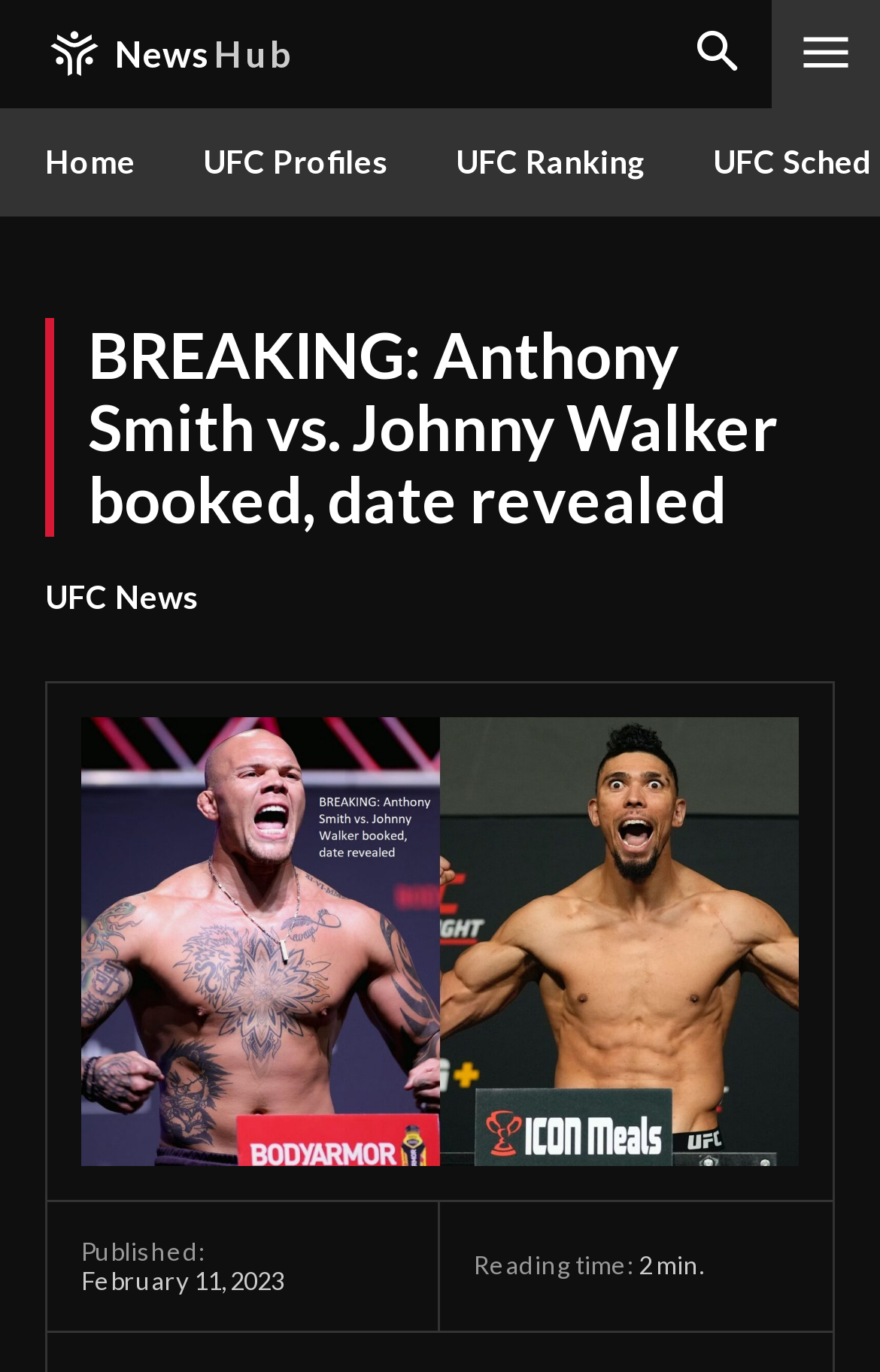What is the category of the article?
Based on the image, give a one-word or short phrase answer.

UFC News